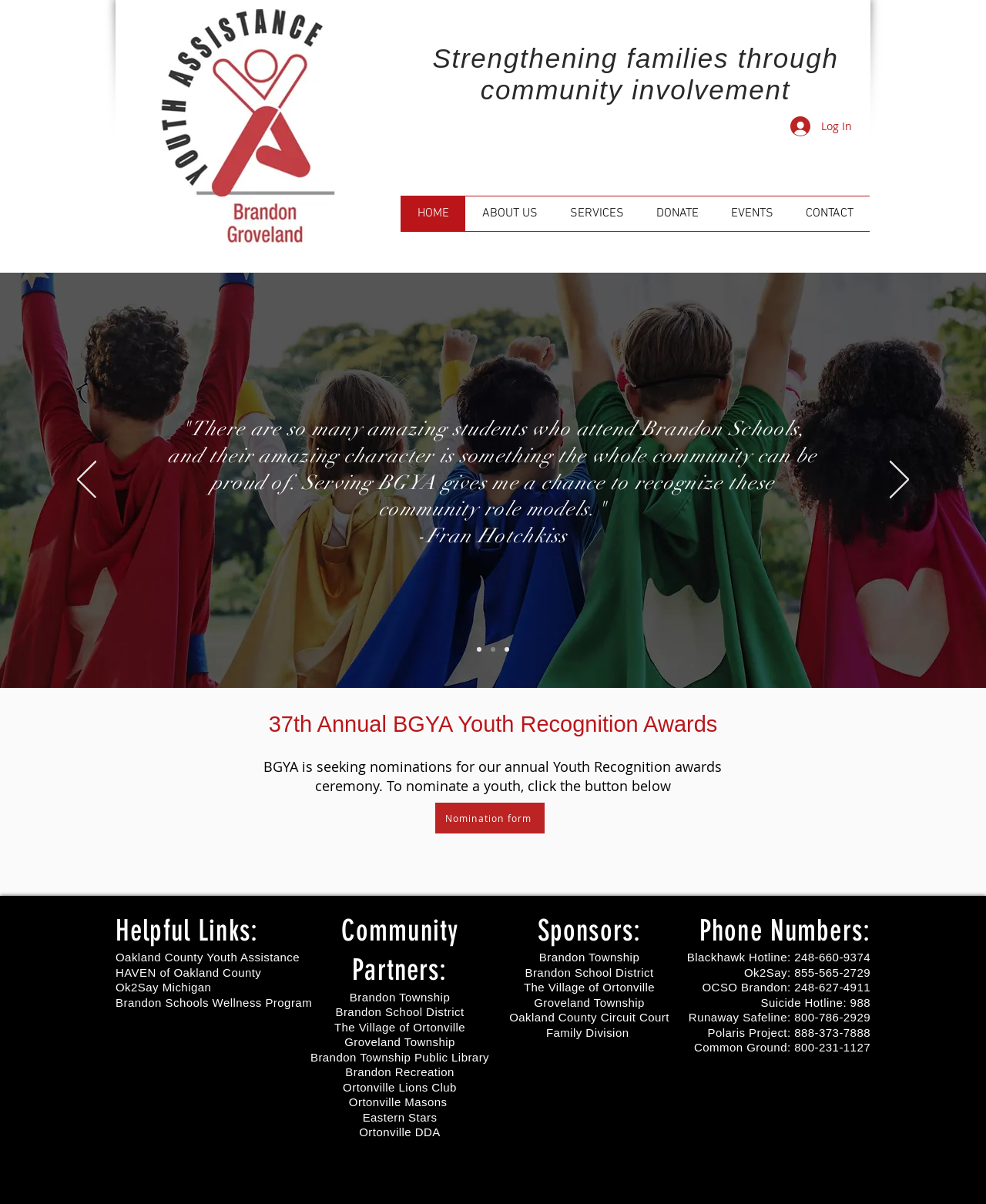Find the bounding box coordinates for the element that must be clicked to complete the instruction: "Navigate to the home page". The coordinates should be four float numbers between 0 and 1, indicated as [left, top, right, bottom].

[0.406, 0.163, 0.472, 0.192]